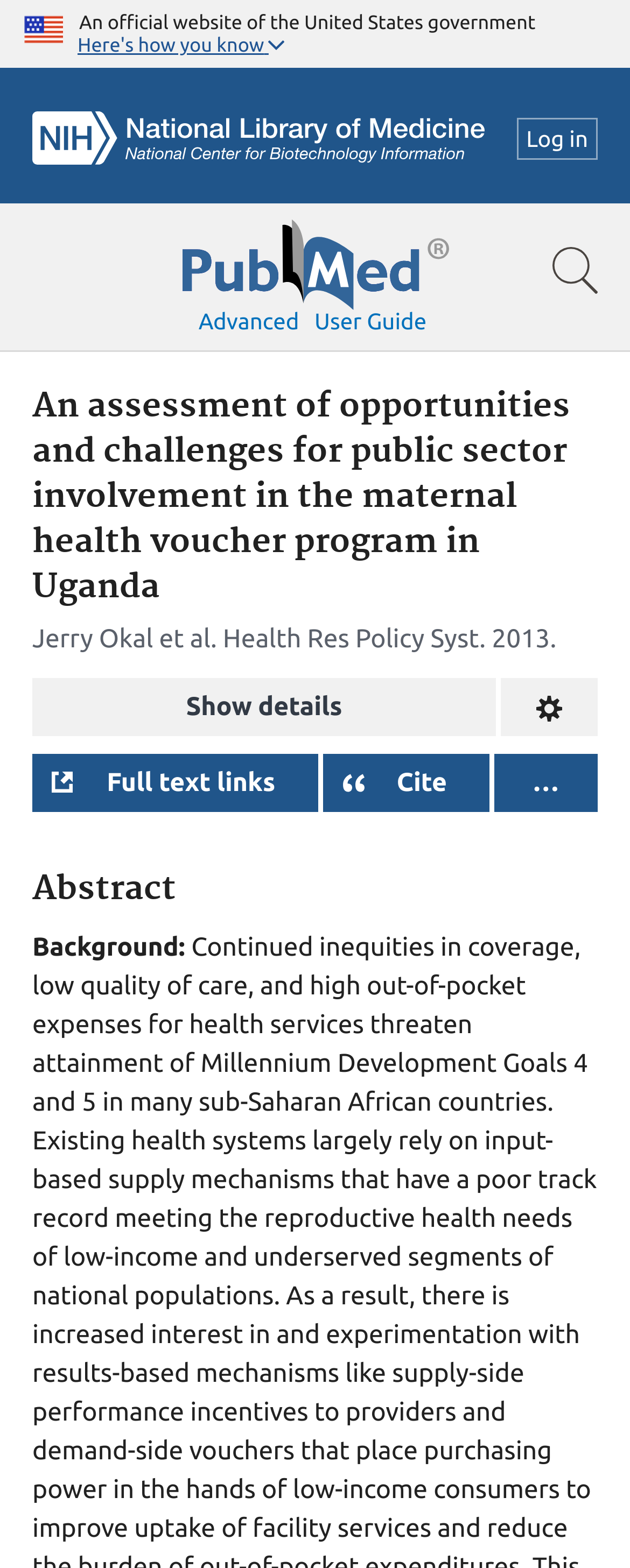Please give the bounding box coordinates of the area that should be clicked to fulfill the following instruction: "Show search bar". The coordinates should be in the format of four float numbers from 0 to 1, i.e., [left, top, right, bottom].

[0.856, 0.15, 0.969, 0.196]